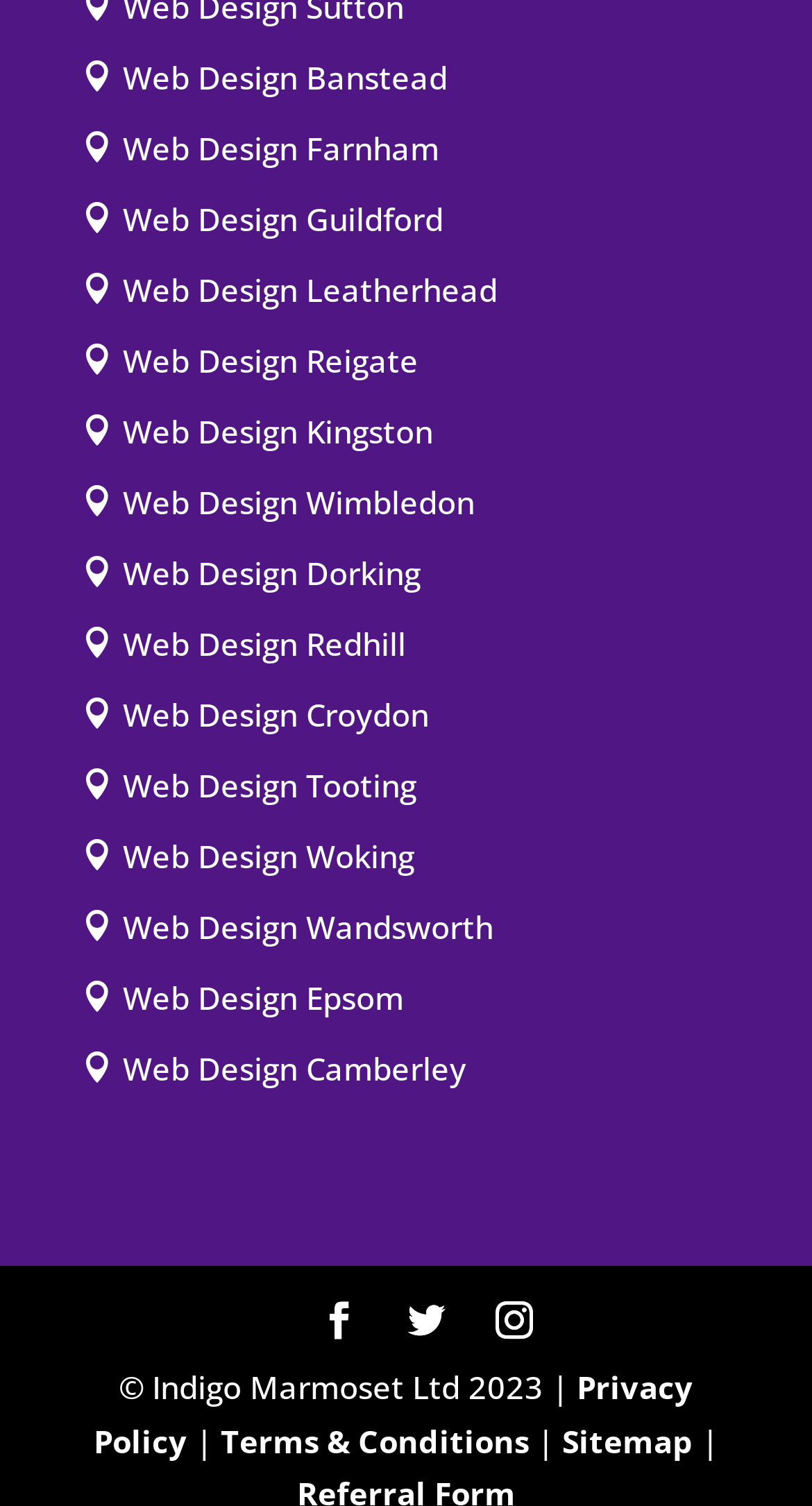Provide a one-word or short-phrase response to the question:
What is the symbol represented by ''?

A location pin